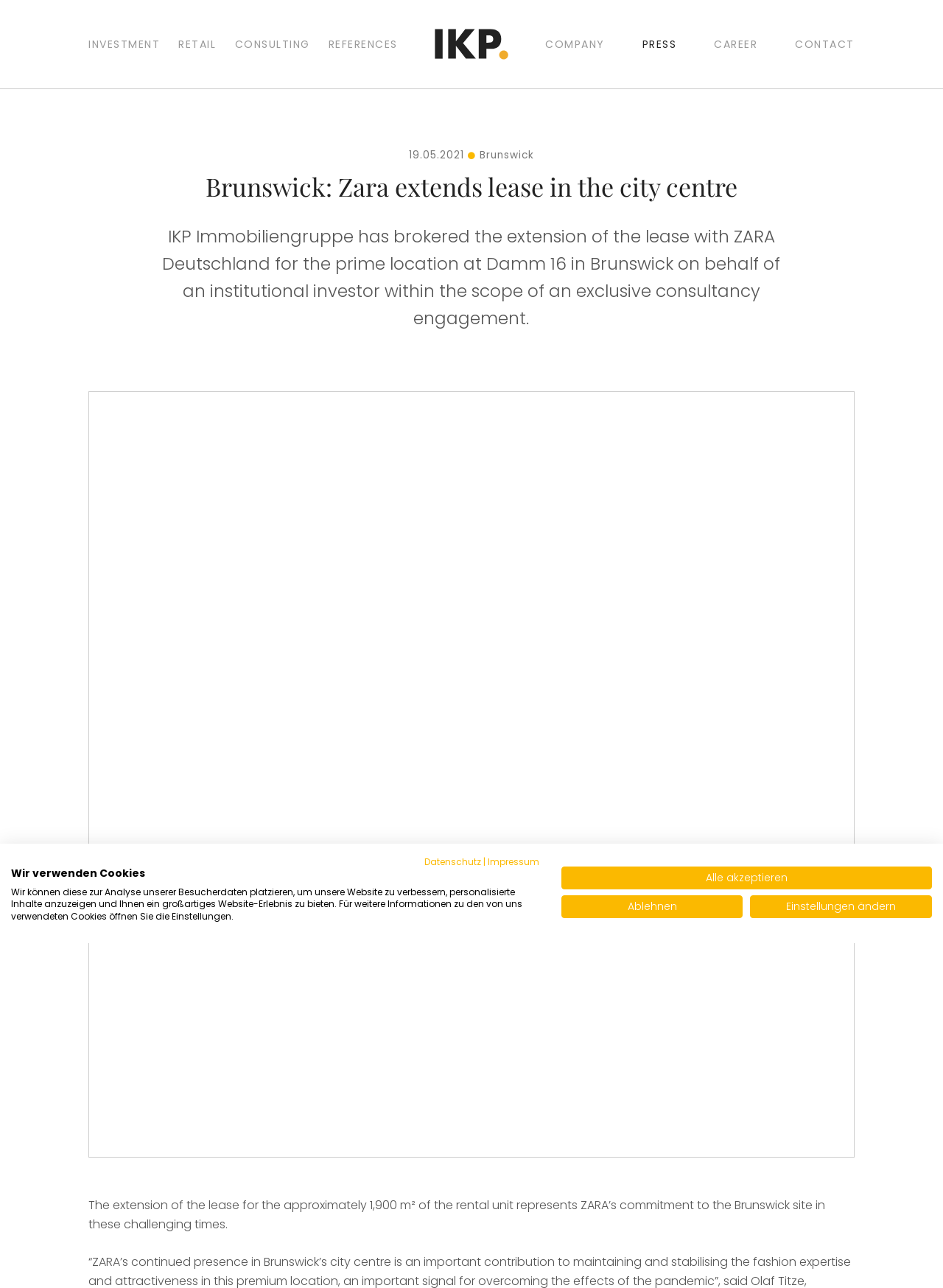Please find and report the bounding box coordinates of the element to click in order to perform the following action: "Go to investment page". The coordinates should be expressed as four float numbers between 0 and 1, in the format [left, top, right, bottom].

[0.094, 0.028, 0.17, 0.041]